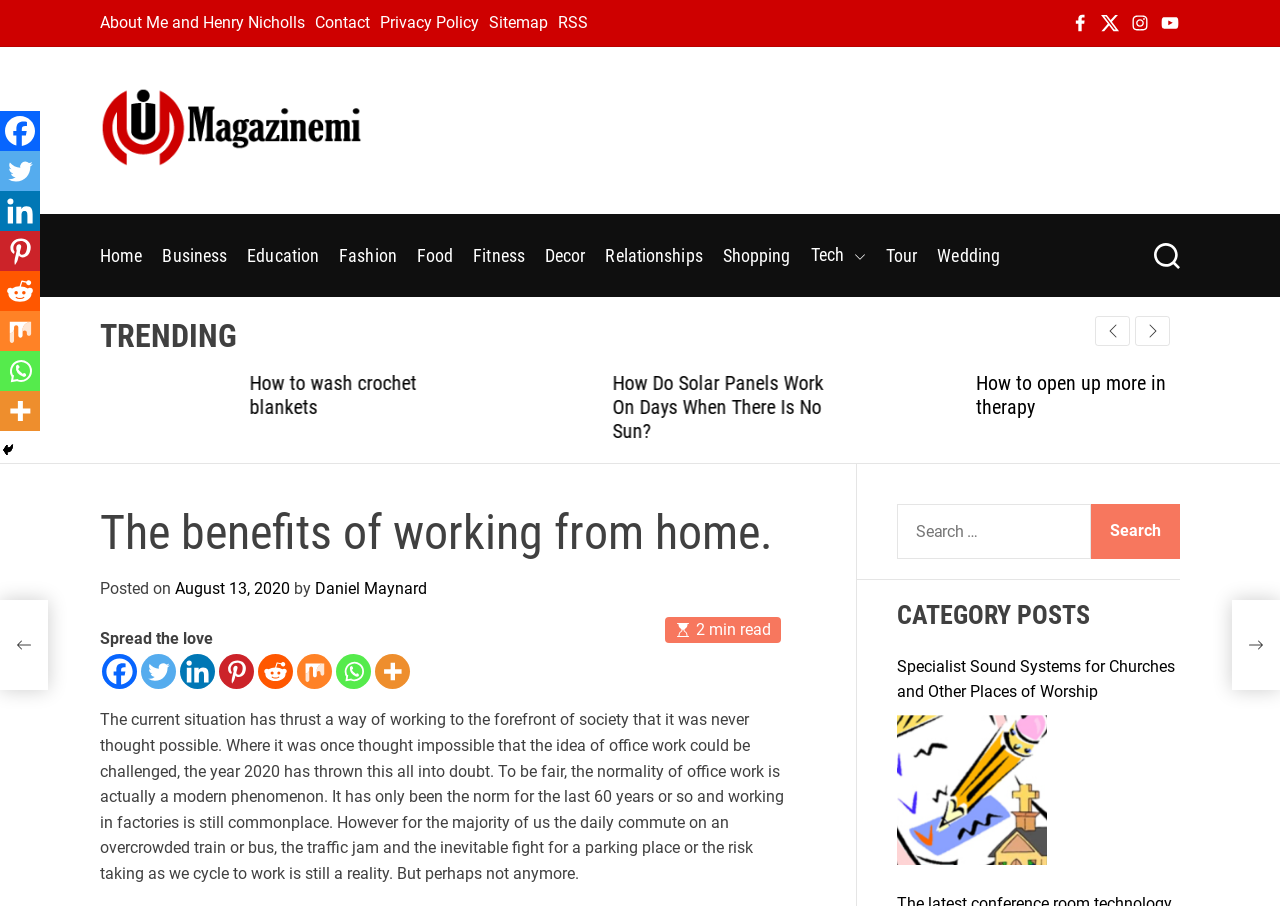Use a single word or phrase to answer the following:
What is the author of the article?

Daniel Maynard